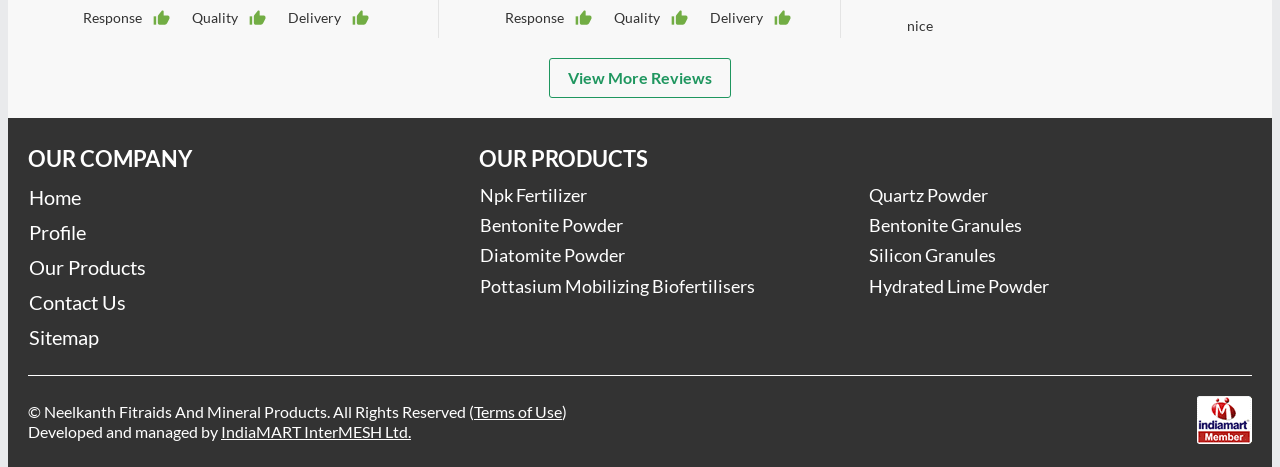Find the bounding box coordinates for the element that must be clicked to complete the instruction: "View company profile". The coordinates should be four float numbers between 0 and 1, indicated as [left, top, right, bottom].

[0.023, 0.461, 0.357, 0.536]